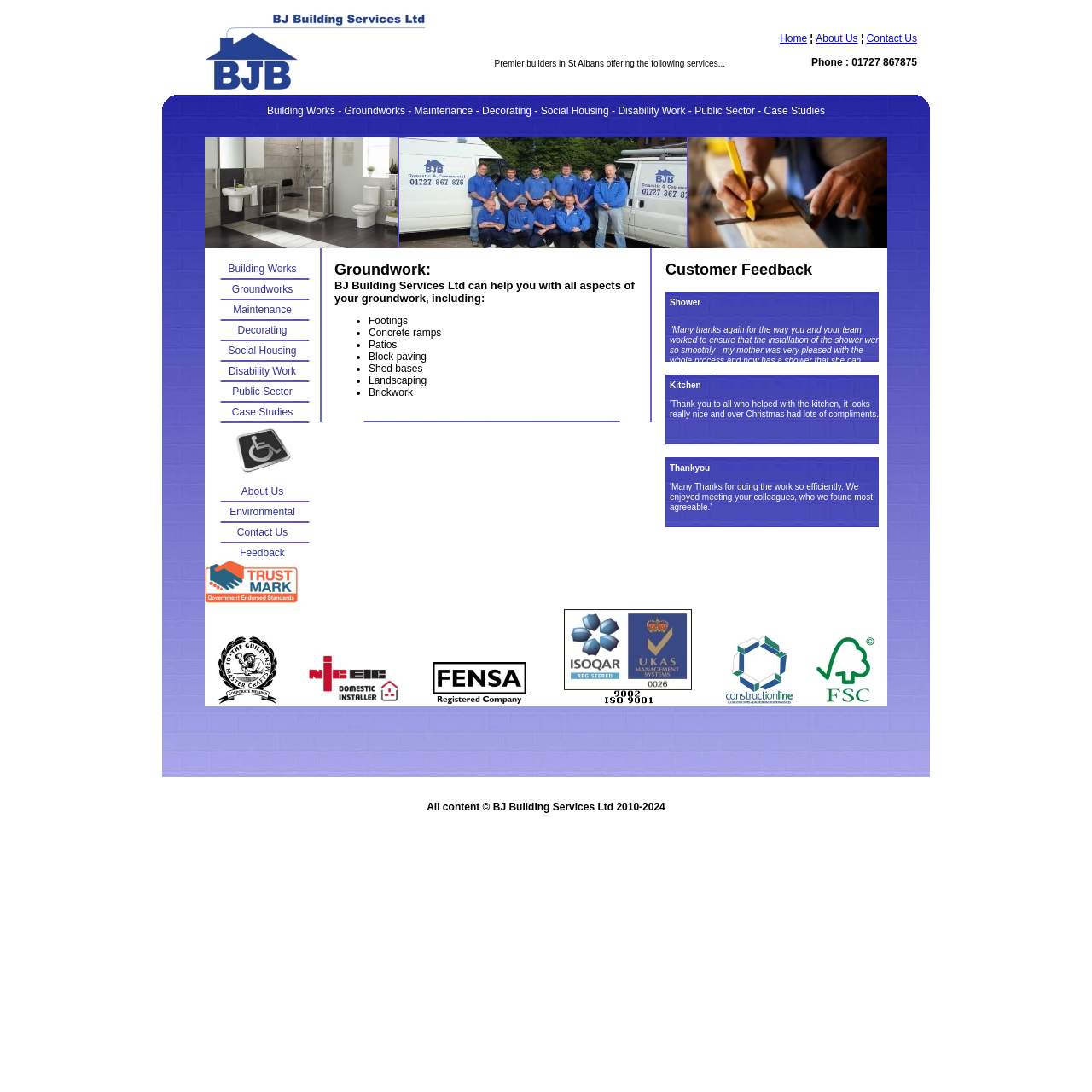Describe in detail what you see on the webpage.

This webpage is about BJ Building Services Ltd, a company that offers premium building services to both the public and private sectors in St Albans. At the top of the page, there is a navigation menu with links to "Home", "About Us", "Contact Us", and other services offered by the company. Below the navigation menu, there is a brief introduction to the company and its services, including building works, groundworks, maintenance, decorating, social housing, disability work, public sector, and case studies.

On the left side of the page, there is a list of services offered by the company, each with a corresponding image. The services are listed in a vertical column, with the images aligned to the left of each service. The services include building works, groundworks, maintenance, decorating, social housing, disability work, public sector, and case studies.

On the right side of the page, there is a section dedicated to groundwork services, with a heading "Groundwork:" and a subheading "BJ Building Services Ltd can help you with all aspects of your groundwork, including:". Below the subheading, there is a list of specific groundwork services offered, including footings, concrete ramps, patios, block paving, shed bases, landscaping, and brickwork. Each service is listed with a bullet point and a brief description.

Further down the page, there is a section dedicated to customer feedback, with a heading "Customer Feedback" and a testimonial from a satisfied customer. The testimonial is about a shower installation that was completed smoothly and safely.

Below the customer feedback section, there is a section dedicated to kitchen services, with a heading "Kitchen". There is also a section with a heading "Thankyou" and an image.

At the bottom of the page, there are three columns of images, with each column containing three images. The images appear to be related to the company's services or projects.